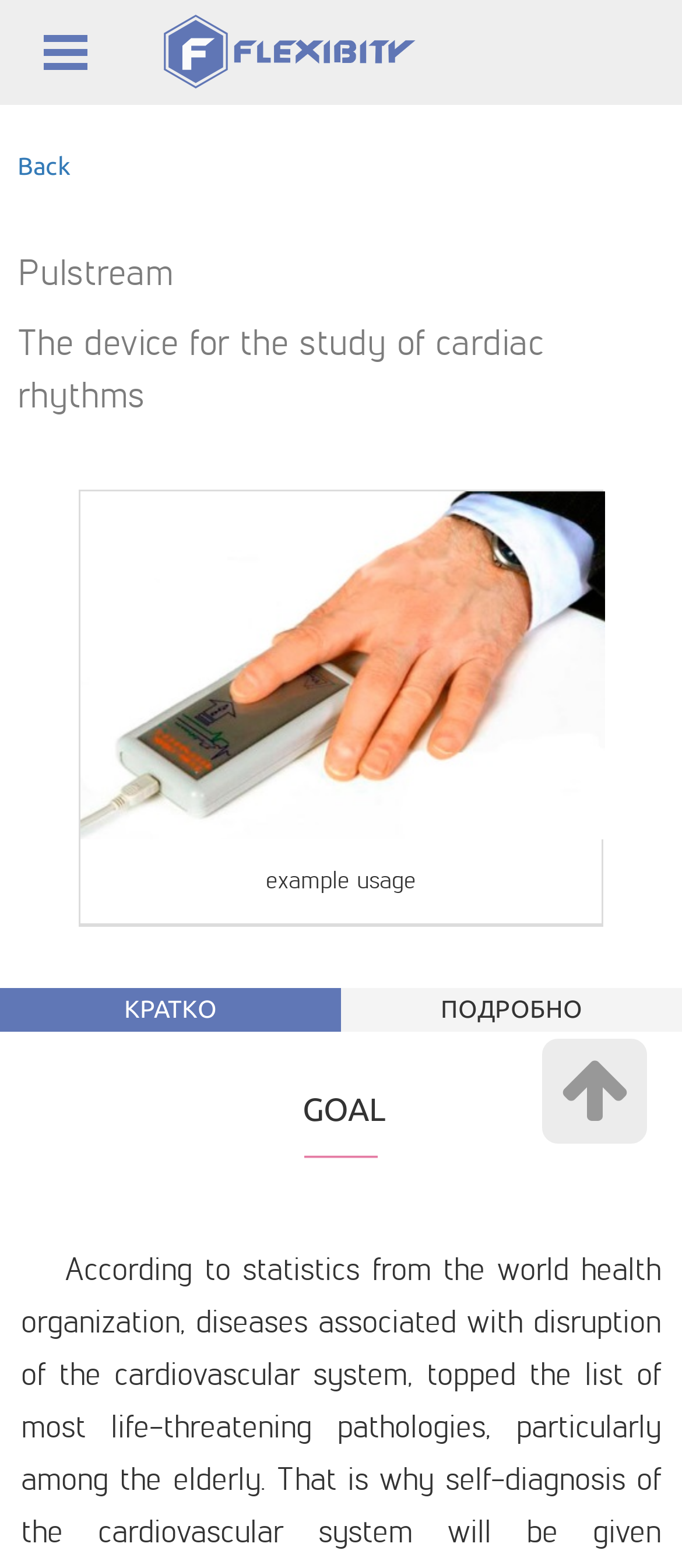Provide the bounding box coordinates for the specified HTML element described in this description: "Back". The coordinates should be four float numbers ranging from 0 to 1, in the format [left, top, right, bottom].

[0.026, 0.089, 0.974, 0.123]